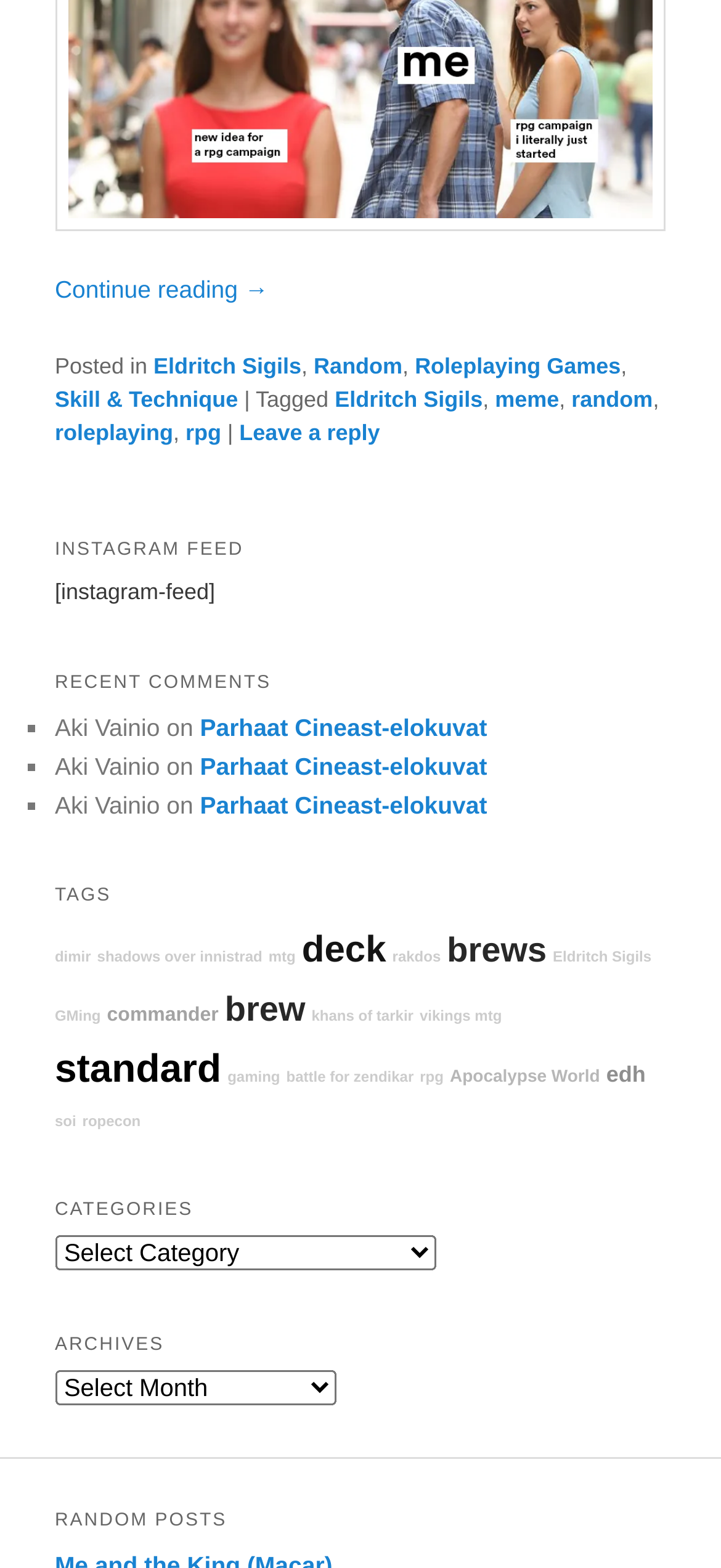Using the given element description, provide the bounding box coordinates (top-left x, top-left y, bottom-right x, bottom-right y) for the corresponding UI element in the screenshot: Expand/collapse navigation

None